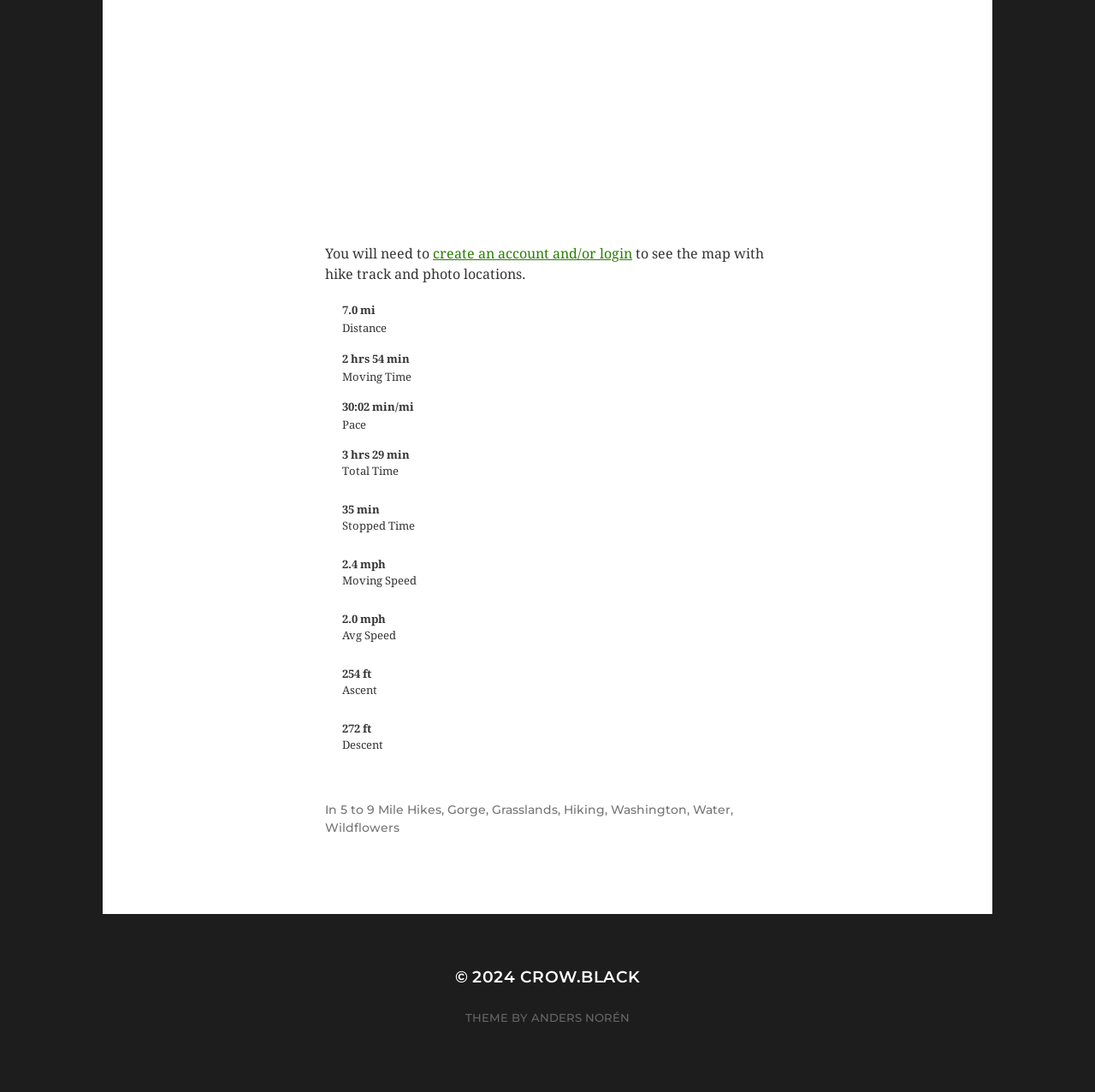Find the bounding box coordinates of the element you need to click on to perform this action: 'visit ANDERS NORÉN'. The coordinates should be represented by four float values between 0 and 1, in the format [left, top, right, bottom].

[0.485, 0.925, 0.575, 0.938]